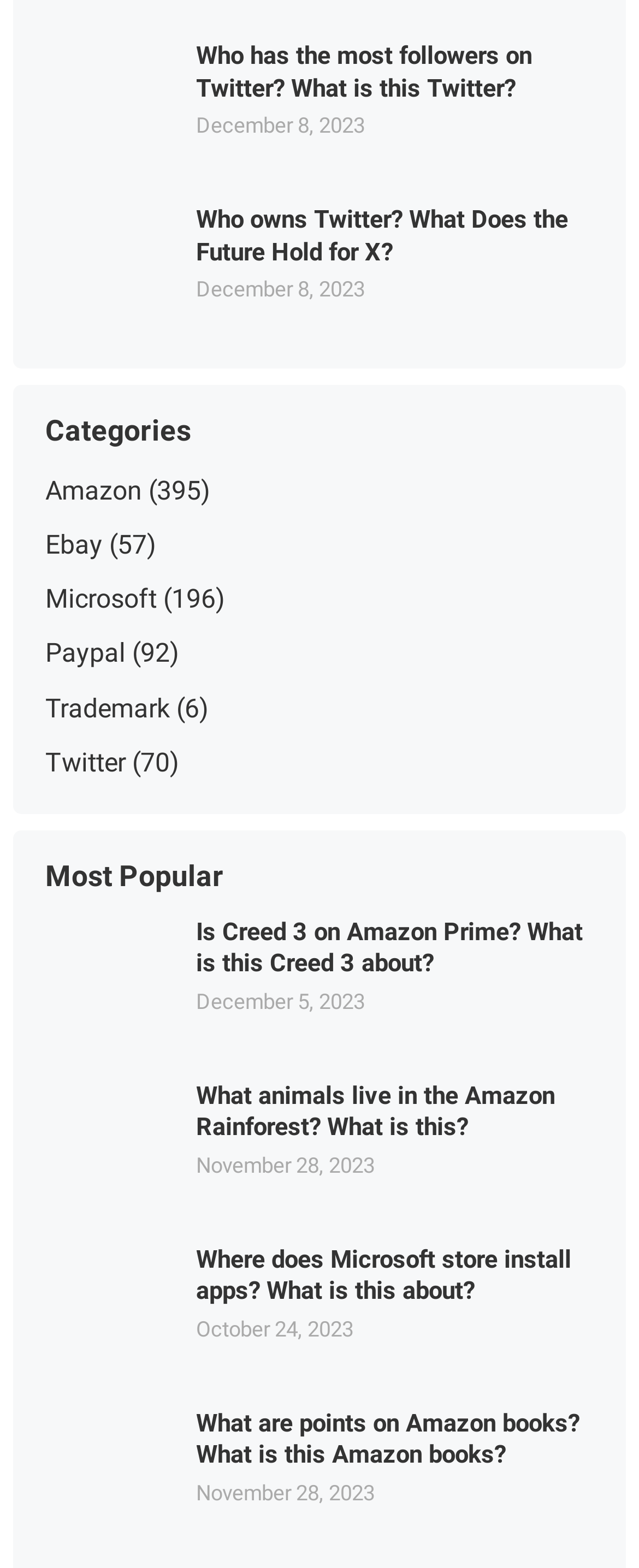Please identify the bounding box coordinates of the clickable region that I should interact with to perform the following instruction: "Click on the link to know who owns Twitter". The coordinates should be expressed as four float numbers between 0 and 1, i.e., [left, top, right, bottom].

[0.307, 0.131, 0.929, 0.172]